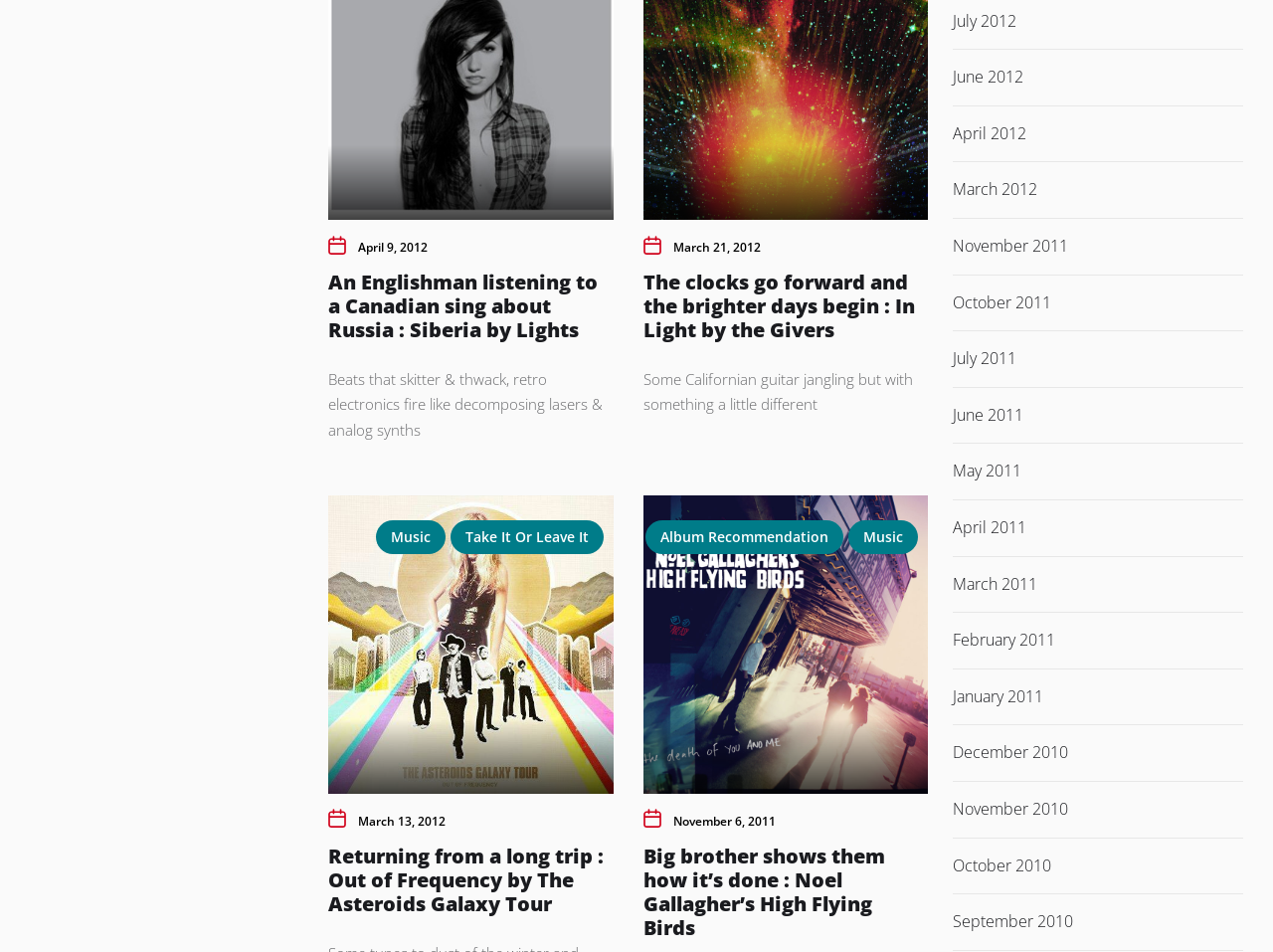Please specify the bounding box coordinates of the area that should be clicked to accomplish the following instruction: "Check out Out of Frequency by The Asteroids Galaxy Tour". The coordinates should consist of four float numbers between 0 and 1, i.e., [left, top, right, bottom].

[0.258, 0.885, 0.474, 0.963]